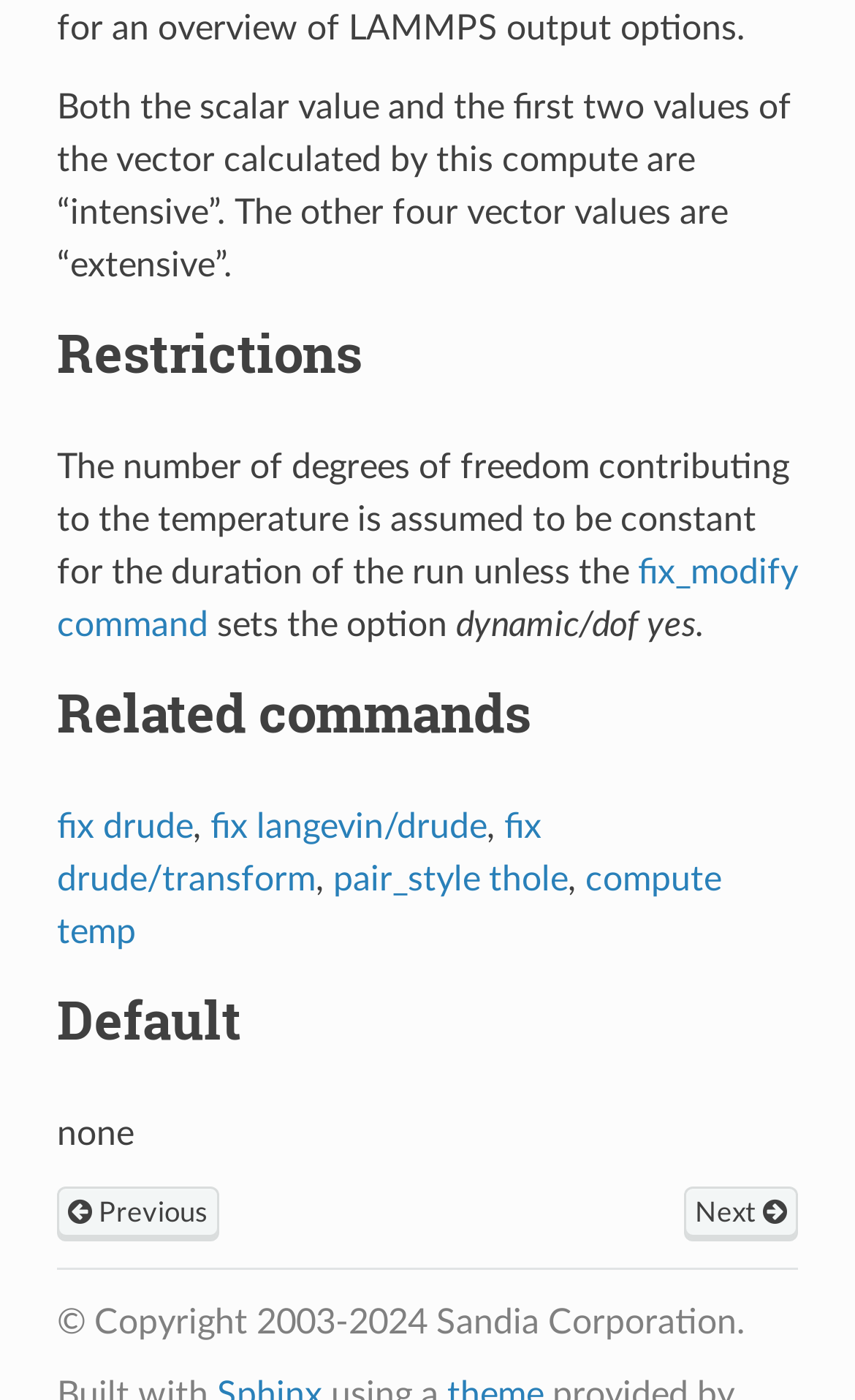What is the topic of the first heading?
From the image, respond with a single word or phrase.

Restrictions